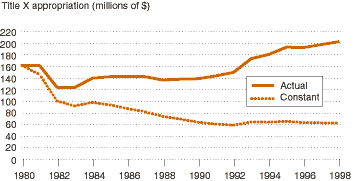Reply to the question with a single word or phrase:
What is the color of the solid line?

orange